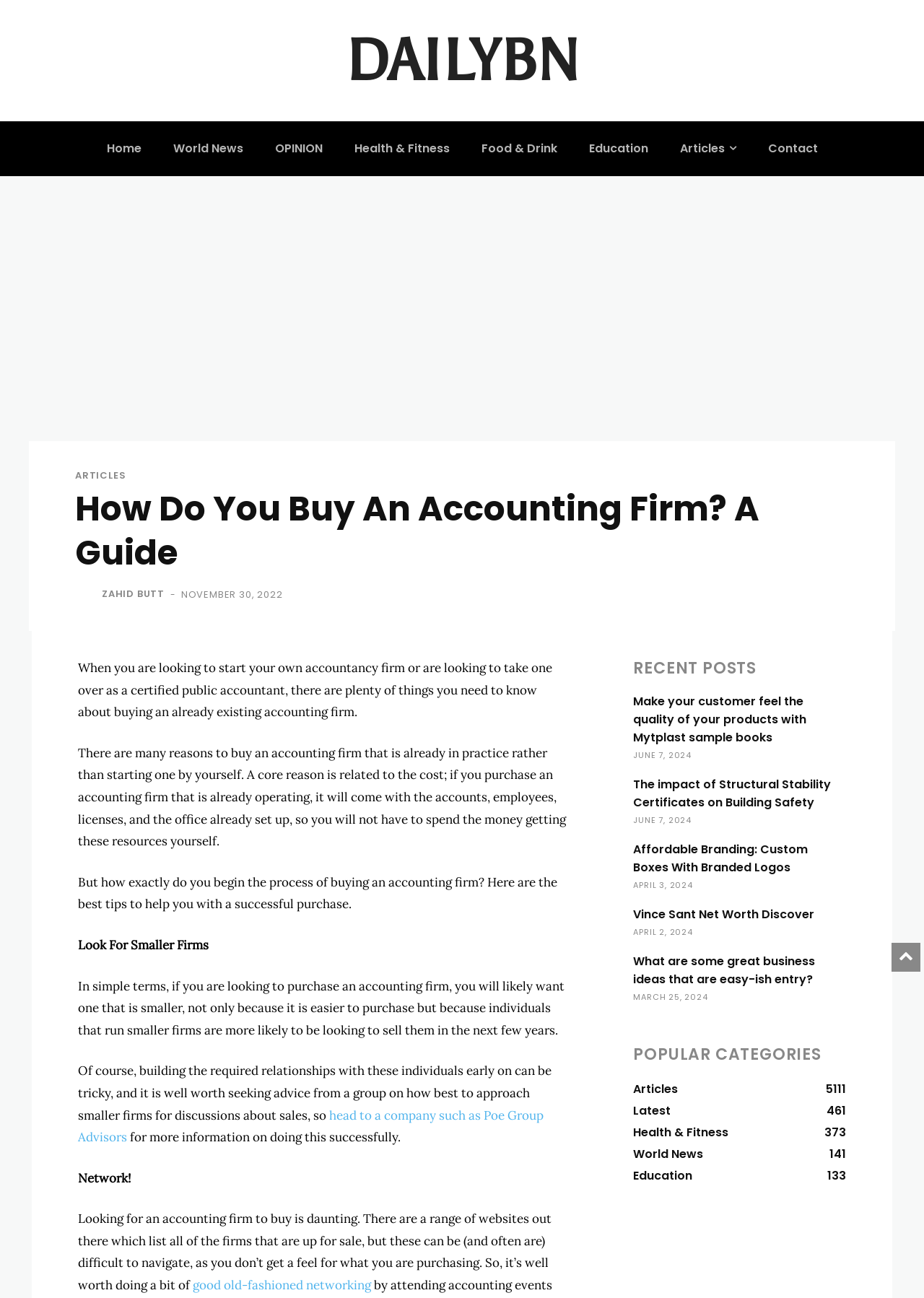Describe the webpage meticulously, covering all significant aspects.

The webpage is an article titled "How Do You Buy An Accounting Firm? A Guide" on a website called Dailybn. At the top of the page, there is a navigation menu with links to various sections of the website, including "Home", "World News", "OPINION", "Health & Fitness", "Food & Drink", "Education", and "Contact". Below the navigation menu, there is a heading with the title of the article, followed by the author's name, "Zahid Butt", and a small image of the author.

The main content of the article is divided into several paragraphs, which provide guidance on buying an accounting firm. The text explains the benefits of buying an existing firm, including cost savings, and provides tips on how to begin the process. The article suggests looking for smaller firms, building relationships with the owners, and networking to find potential sellers.

On the right-hand side of the page, there is a section titled "RECENT POSTS" with links to several other articles, including "Make your customer feel the quality of your products with Mytplast sample books", "The impact of Structural Stability Certificates on Building Safety", and "Affordable Branding: Custom Boxes With Branded Logos". Each article is accompanied by a date, ranging from April 2, 2024, to June 7, 2024.

Further down the page, there is a section titled "POPULAR CATEGORIES" with links to various categories, including "Articles", "Latest", "Health & Fitness", "World News", and "Education", each with a number indicating the number of posts in that category.